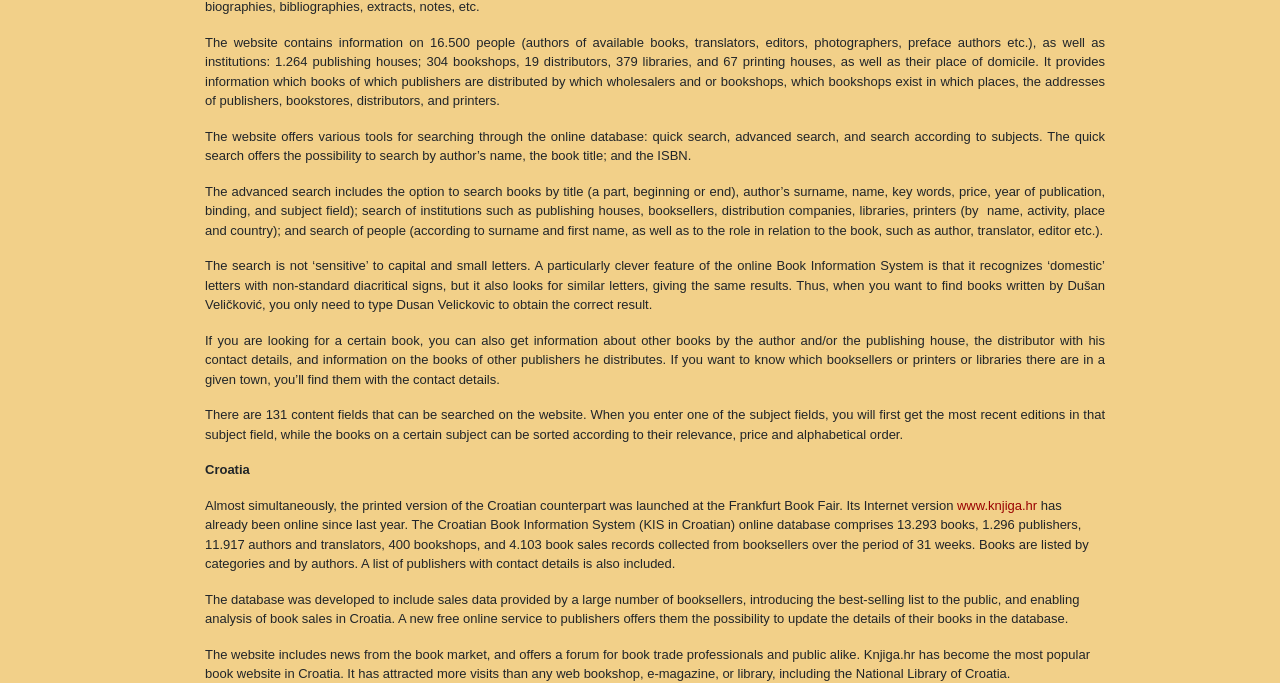Locate the bounding box of the user interface element based on this description: "Meet the team".

None